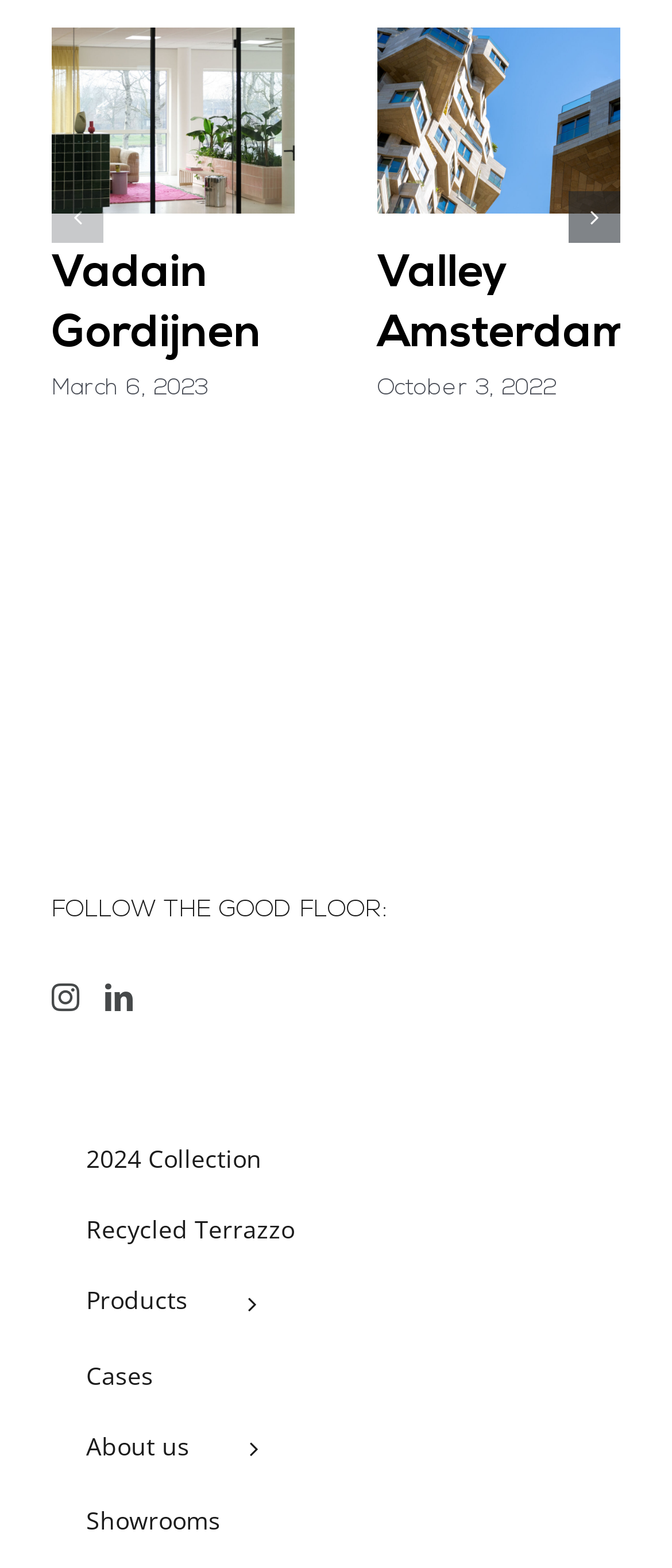Find the bounding box coordinates of the element you need to click on to perform this action: 'Follow on Instagram'. The coordinates should be represented by four float values between 0 and 1, in the format [left, top, right, bottom].

[0.077, 0.627, 0.118, 0.645]